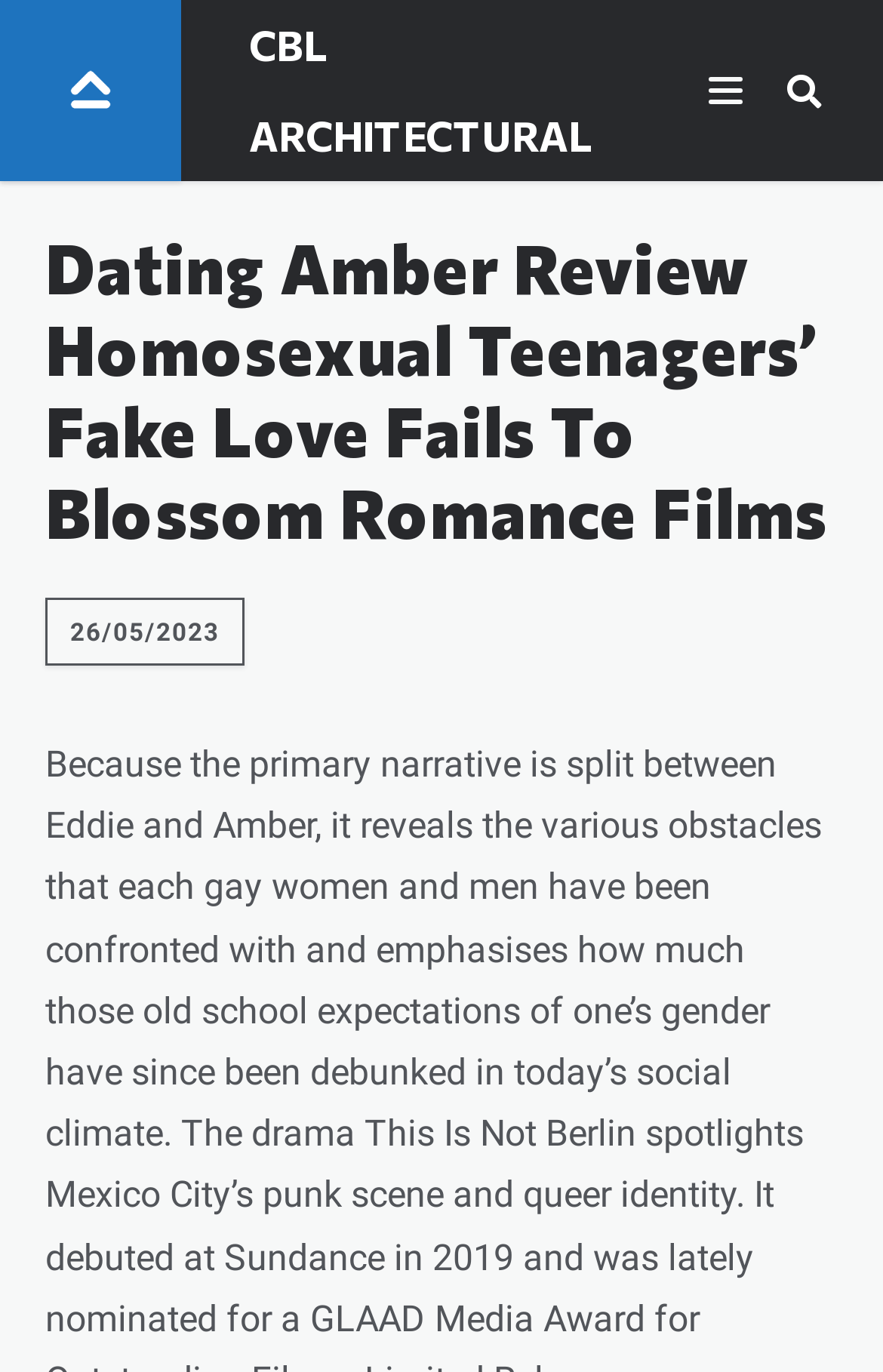From the given element description: "parent_node: Submit name="s" placeholder="Search ..."", find the bounding box for the UI element. Provide the coordinates as four float numbers between 0 and 1, in the order [left, top, right, bottom].

[0.051, 0.033, 0.949, 0.099]